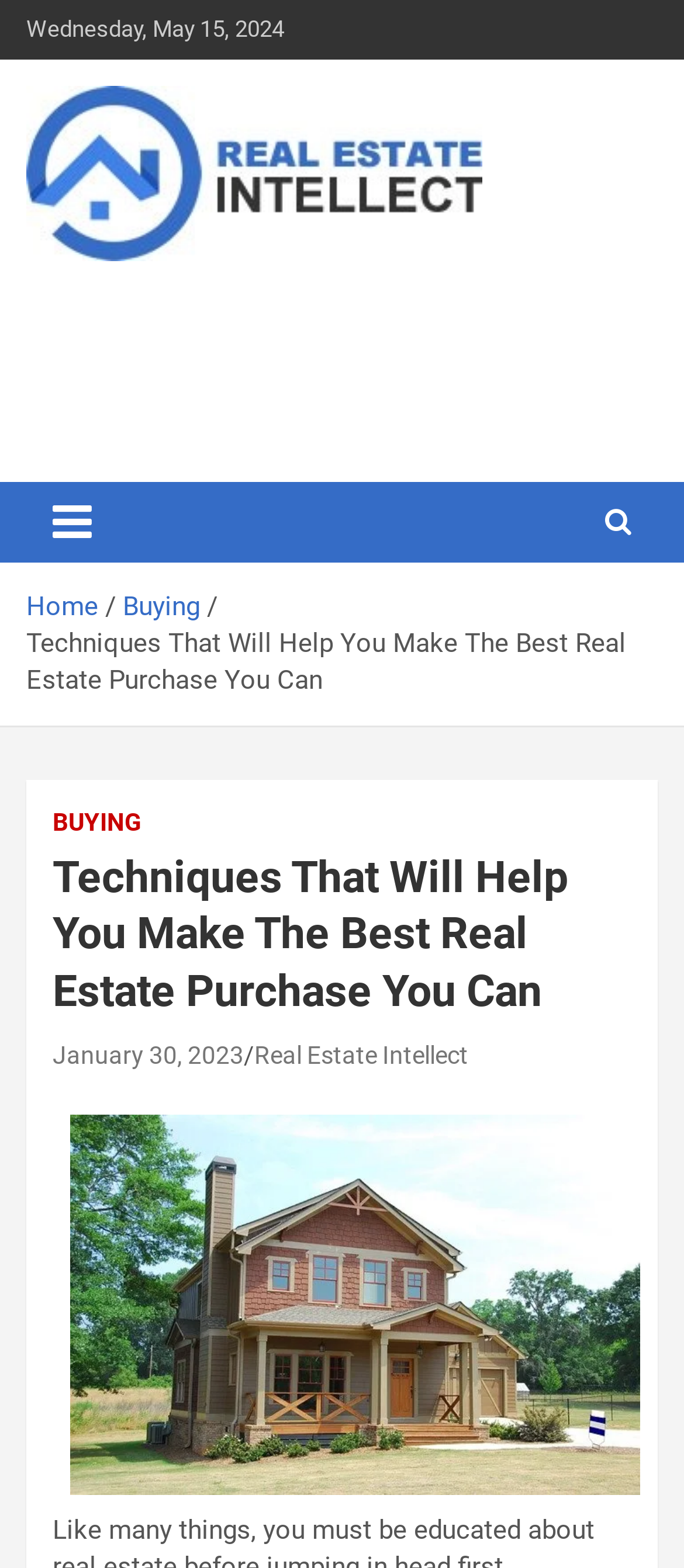Specify the bounding box coordinates of the area that needs to be clicked to achieve the following instruction: "go to home page".

[0.038, 0.377, 0.144, 0.397]